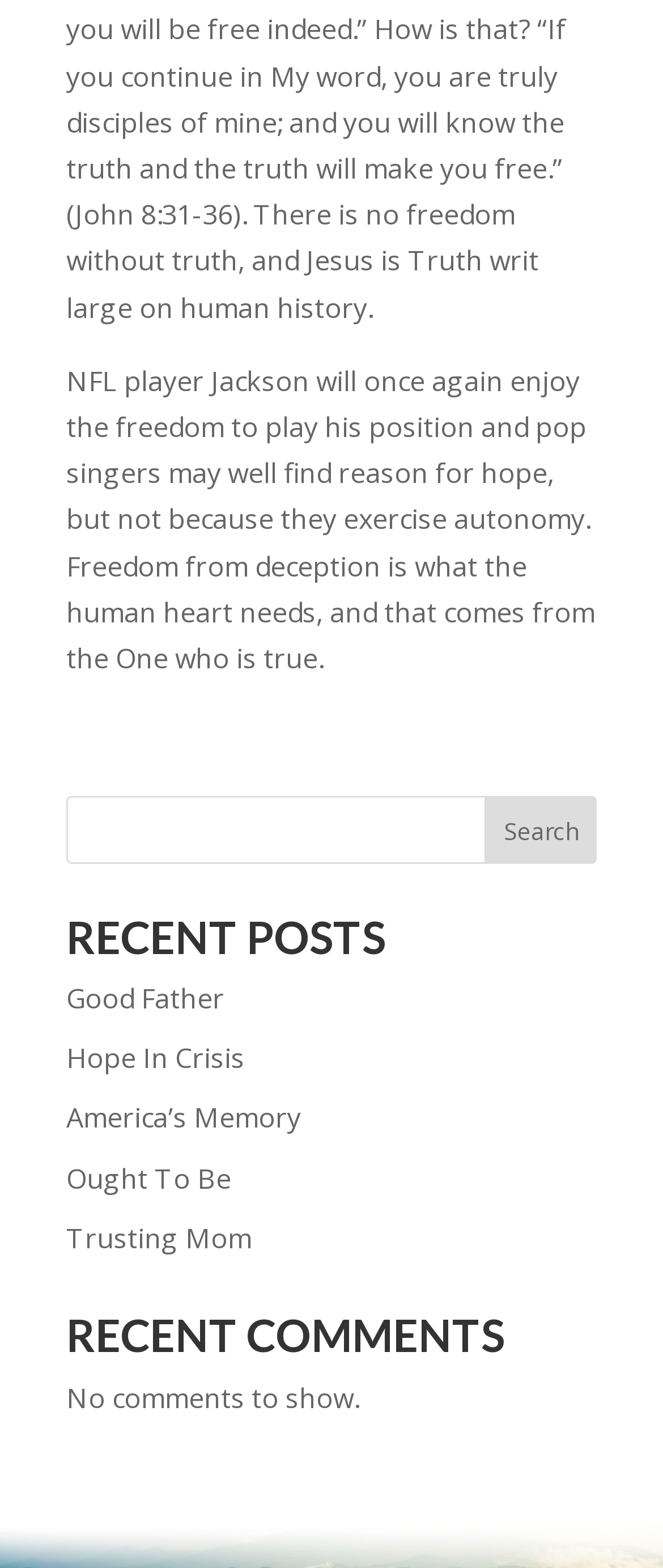Bounding box coordinates are specified in the format (top-left x, top-left y, bottom-right x, bottom-right y). All values are floating point numbers bounded between 0 and 1. Please provide the bounding box coordinate of the region this sentence describes: Ought To Be

[0.1, 0.739, 0.349, 0.763]